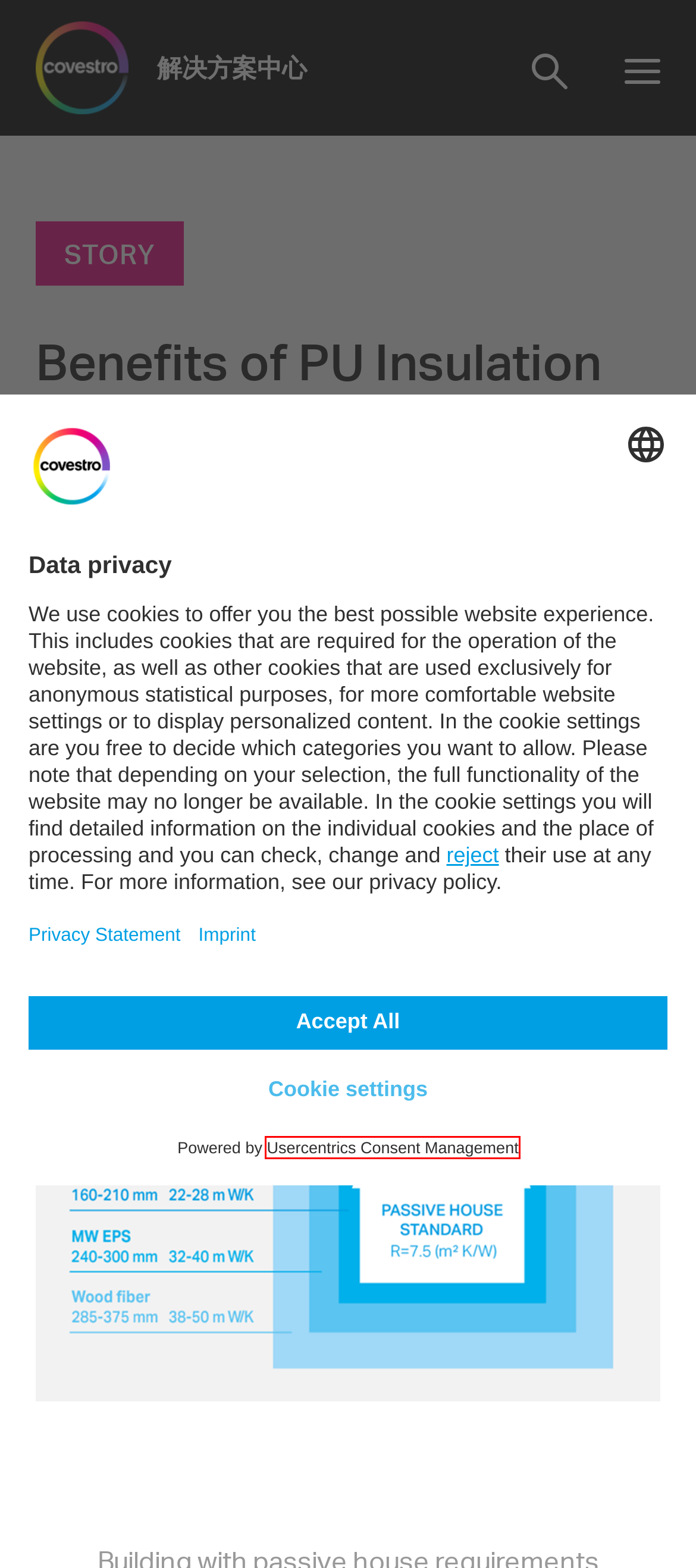Observe the webpage screenshot and focus on the red bounding box surrounding a UI element. Choose the most appropriate webpage description that corresponds to the new webpage after clicking the element in the bounding box. Here are the candidates:
A. Safety Data Sheets (SDS) for Covestro products | Covestro
B. Imprint | Covestro
C. Usercentrics Consent Management Platform for Web
D. Testimonials: Personal views on building efficiency | Covestro | Covestro
E. Order@Covestro | Homepage
F. 产品搜索器 | Covestro
G. PUReWall™ | 聚氨酯案例研究 | Covestro
H. 民族之屋 | Desmodur®和Baymer®案例研究 | Covestro

C